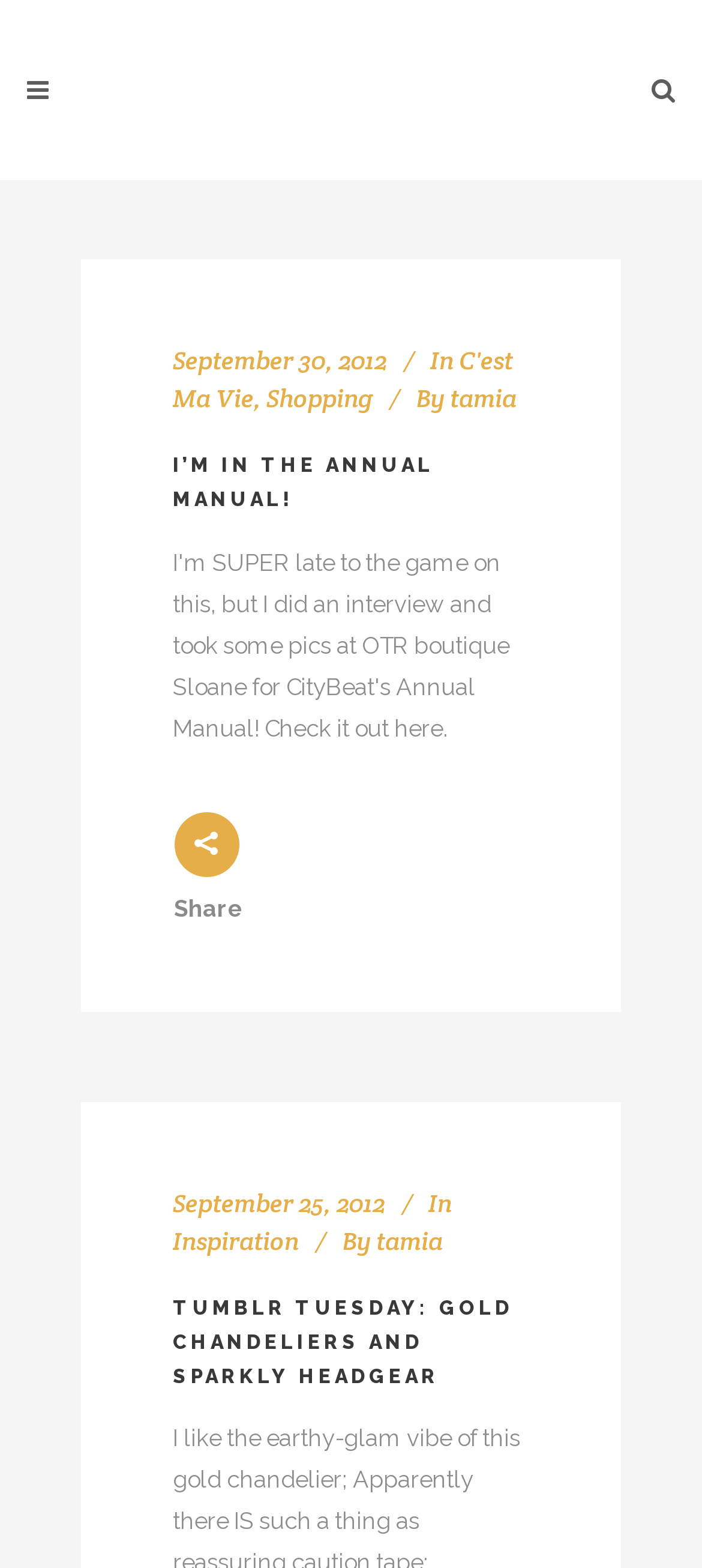Determine the bounding box coordinates for the area that should be clicked to carry out the following instruction: "Share this page".

[0.247, 0.518, 0.347, 0.588]